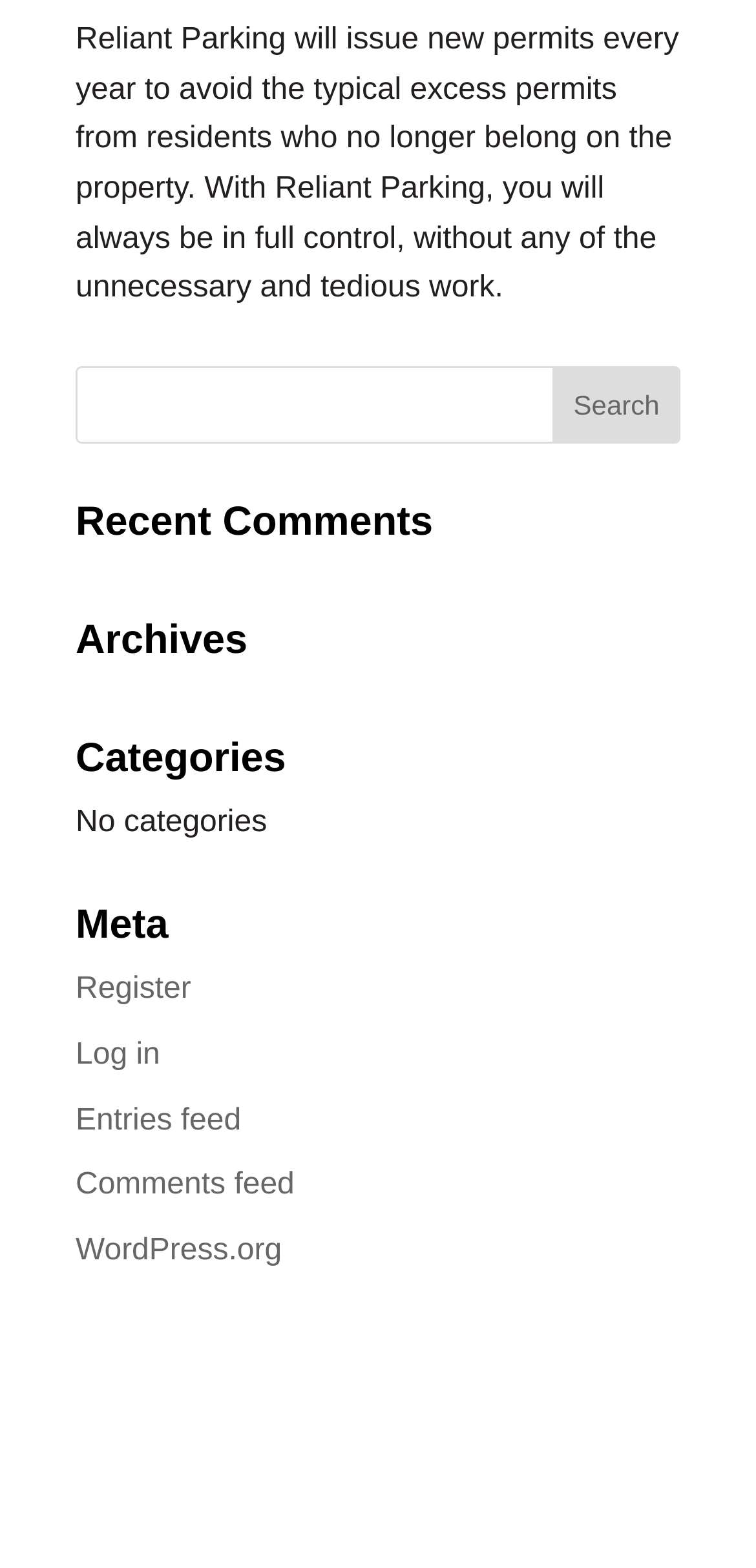Given the element description, predict the bounding box coordinates in the format (top-left x, top-left y, bottom-right x, bottom-right y), using floating point numbers between 0 and 1: value="Search"

[0.731, 0.233, 0.9, 0.283]